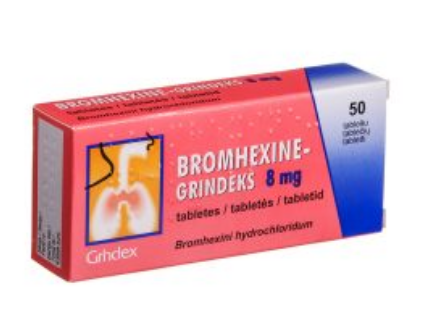Give a detailed account of what is happening in the image.

The image depicts the packaging of **Bromhexine-Grindex**, a medication designed to assist with respiratory issues such as acute and chronic bronchitis, cold, and flu symptoms. The box prominently features the name "BROMHEXINE-GRINDEX" along with its dosage information, indicating it contains **8 mg** per tablet and includes **50 tablets** in the package. 

The design includes a graphic representation of human lungs, emphasizing its purpose in alleviating breathing difficulties. The overall color scheme is bright pink, which aids in making the product easily identifiable. This medication is renowned for its effectiveness in thinning mucus and clearing airways, making it a popular choice in cough and cold remedies.